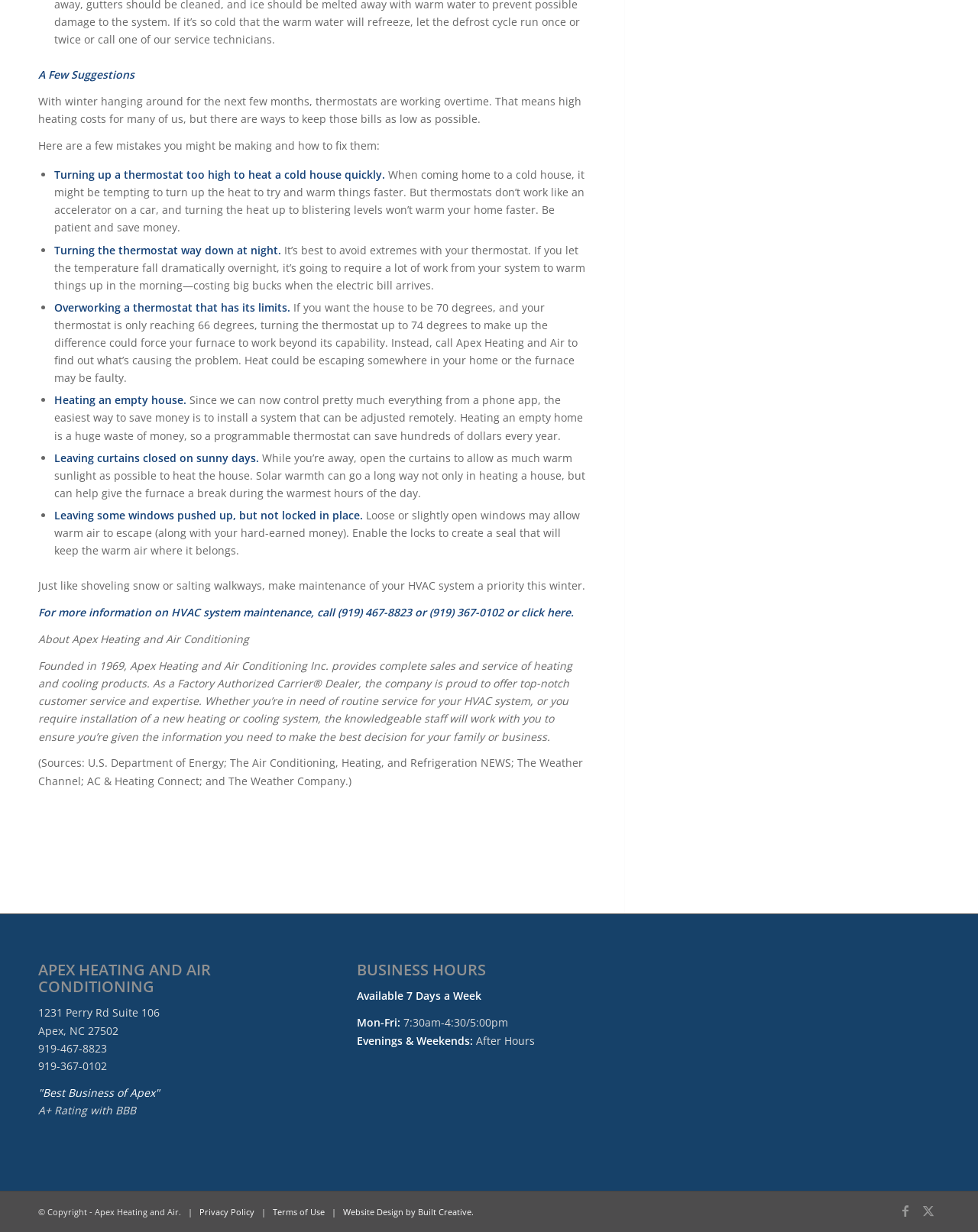Utilize the details in the image to give a detailed response to the question: What is the recommended action when coming home to a cold house?

The text advises against turning up the heat to try and warm things faster, and instead recommends being patient and saving money. This suggests that the recommended action when coming home to a cold house is to be patient and not try to heat the house quickly.